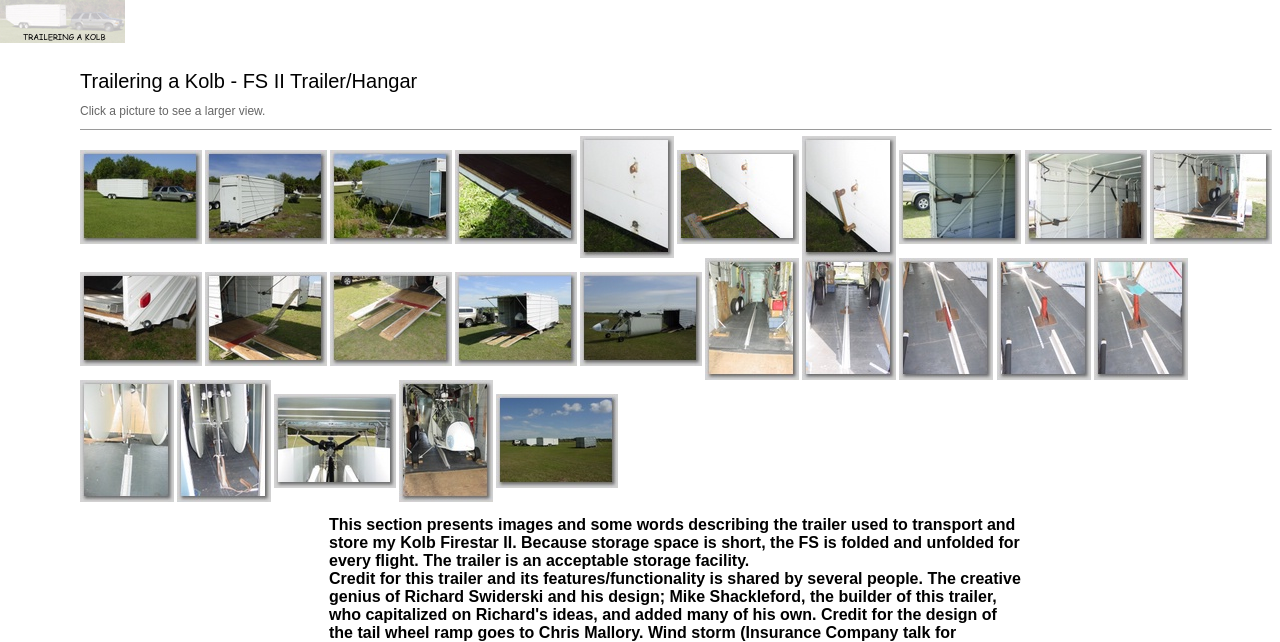Locate the bounding box coordinates of the element to click to perform the following action: 'Open the third image in a new window.'. The coordinates should be given as four float values between 0 and 1, in the form of [left, top, right, bottom].

[0.258, 0.233, 0.353, 0.379]